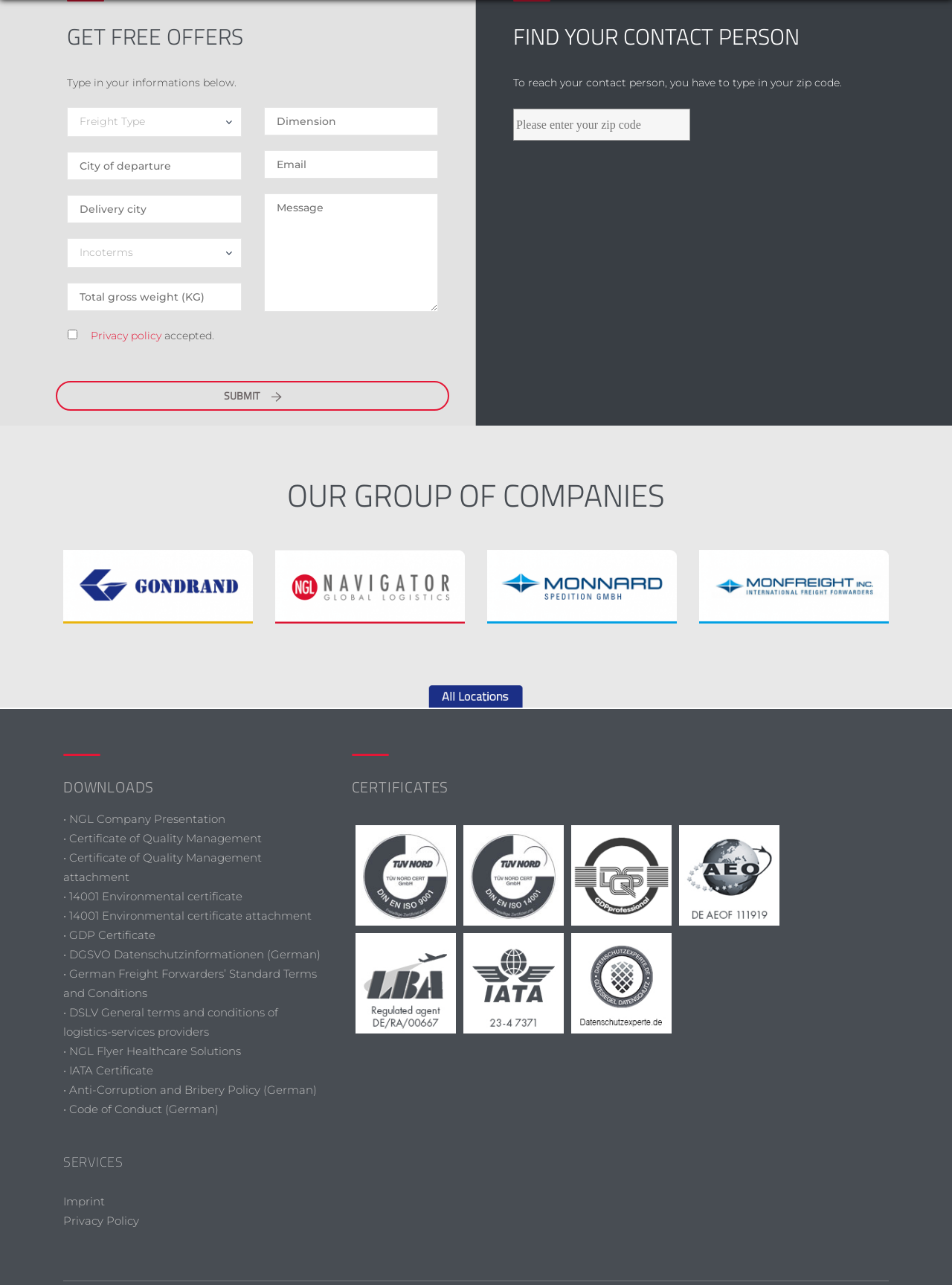What is the purpose of the checkbox in the contact form?
Examine the webpage screenshot and provide an in-depth answer to the question.

The checkbox is located next to a link to the privacy policy, which suggests that users need to accept the privacy policy in order to submit the contact form.